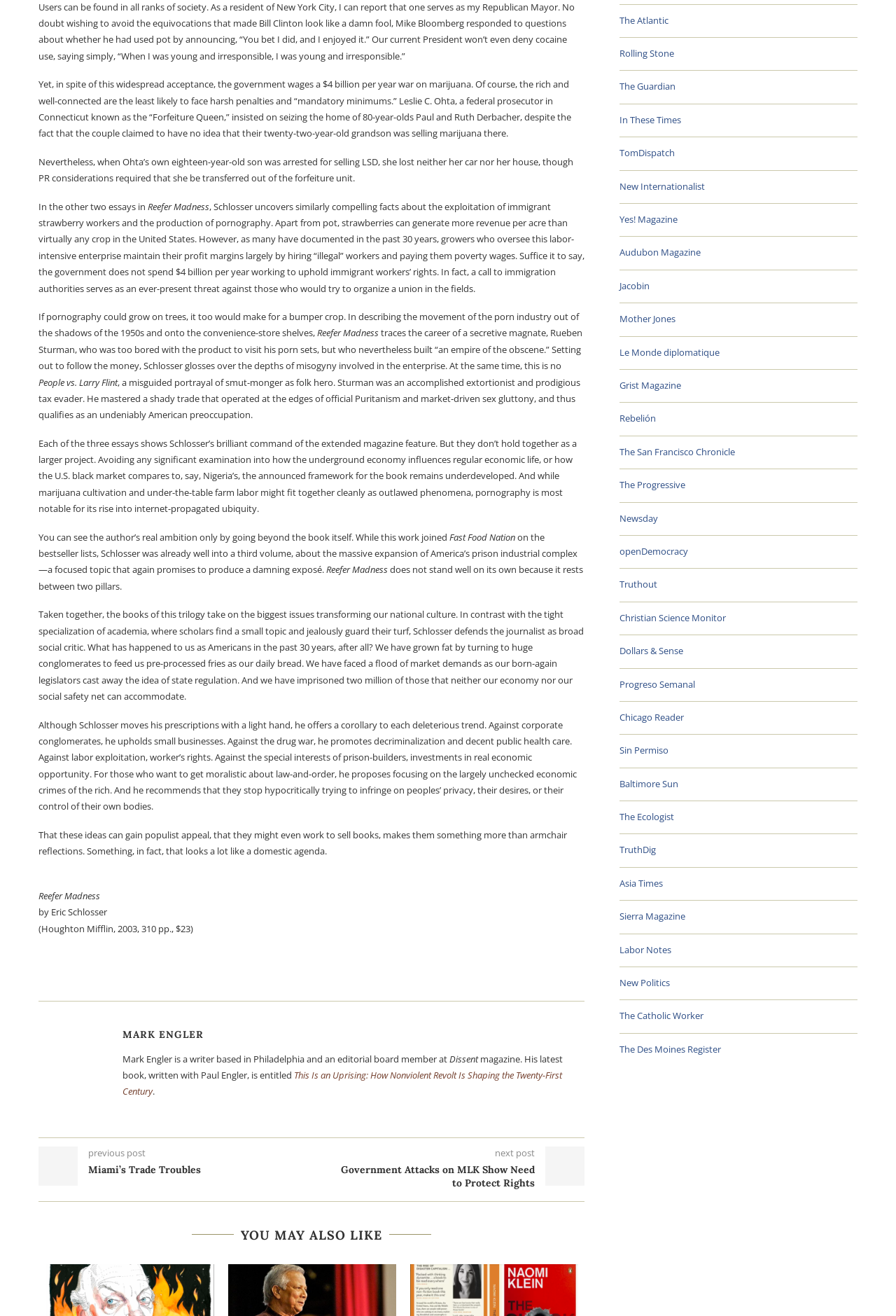Show me the bounding box coordinates of the clickable region to achieve the task as per the instruction: "Click on the 'Bearing the Financial Cost of Pregnancy: What Expecting Parents Should Expect' link".

None